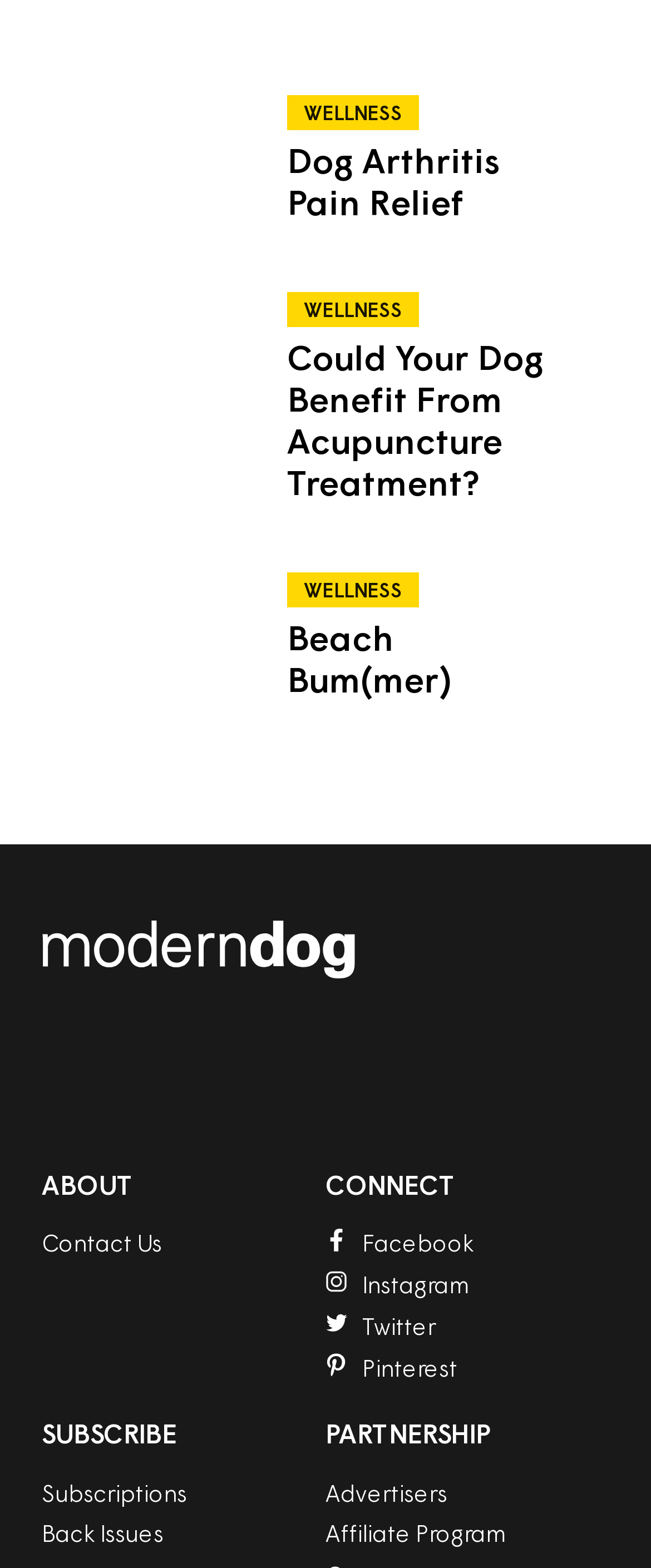Give a one-word or one-phrase response to the question: 
What is the last section on the page?

PARTNERSHIP